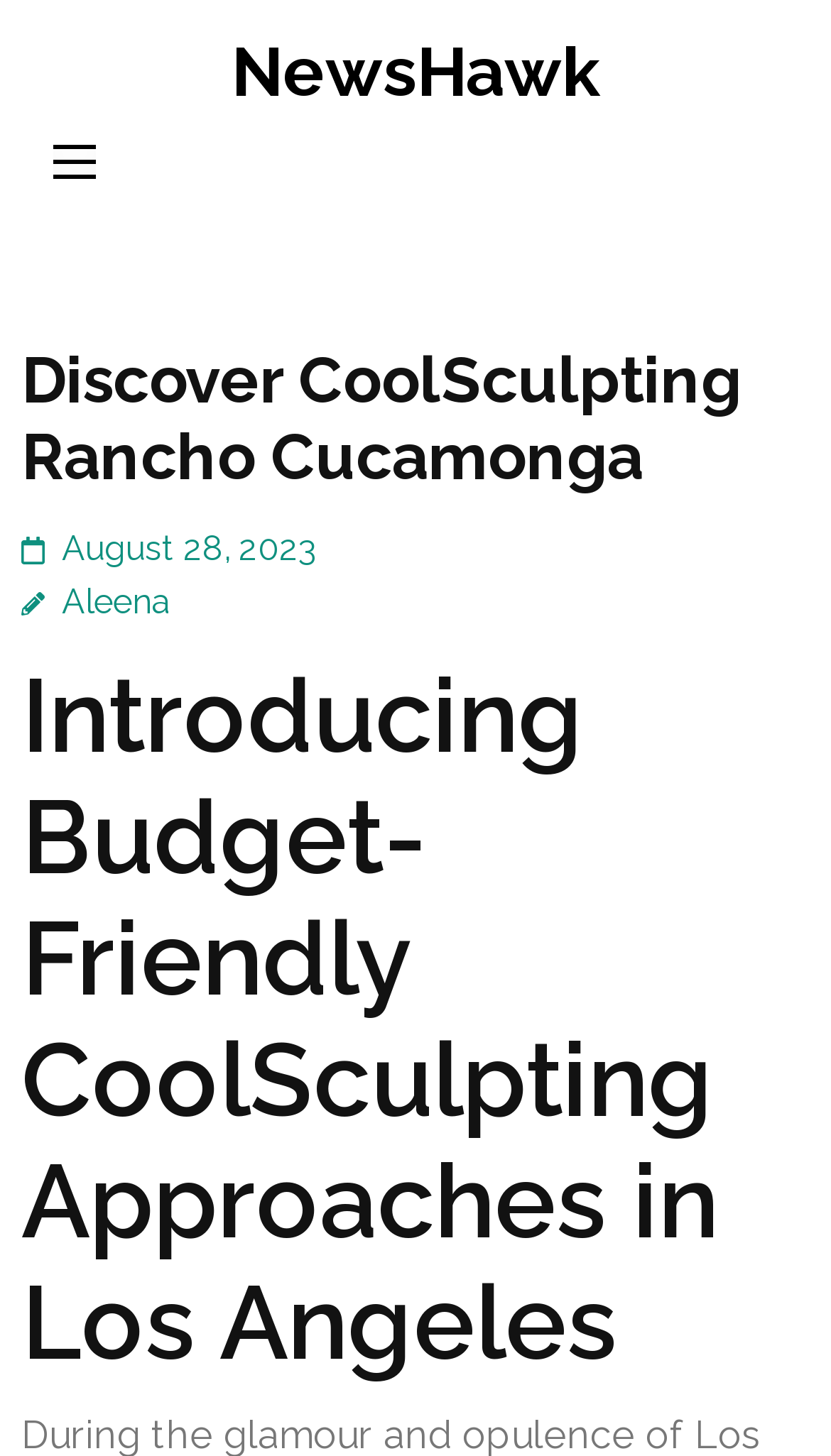With reference to the screenshot, provide a detailed response to the question below:
What is the topic of the article?

I found the topic of the article by looking at the heading element with the text 'Introducing Budget-Friendly CoolSculpting Approaches in Los Angeles'.